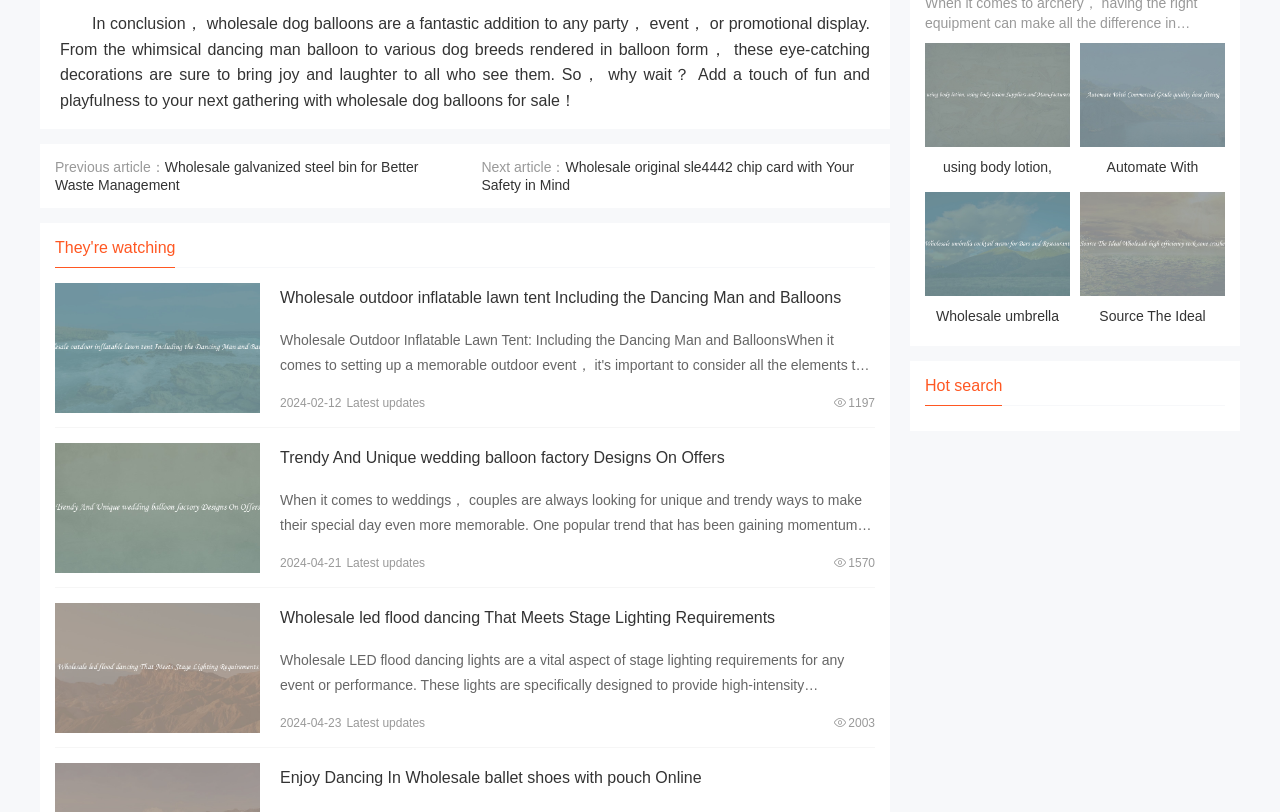What is the date of the latest update?
Please respond to the question with a detailed and thorough explanation.

The date of the latest update can be found by searching for the StaticText elements with the text 'Latest updates' and then finding the corresponding date, which is '2024-04-23' in this case.